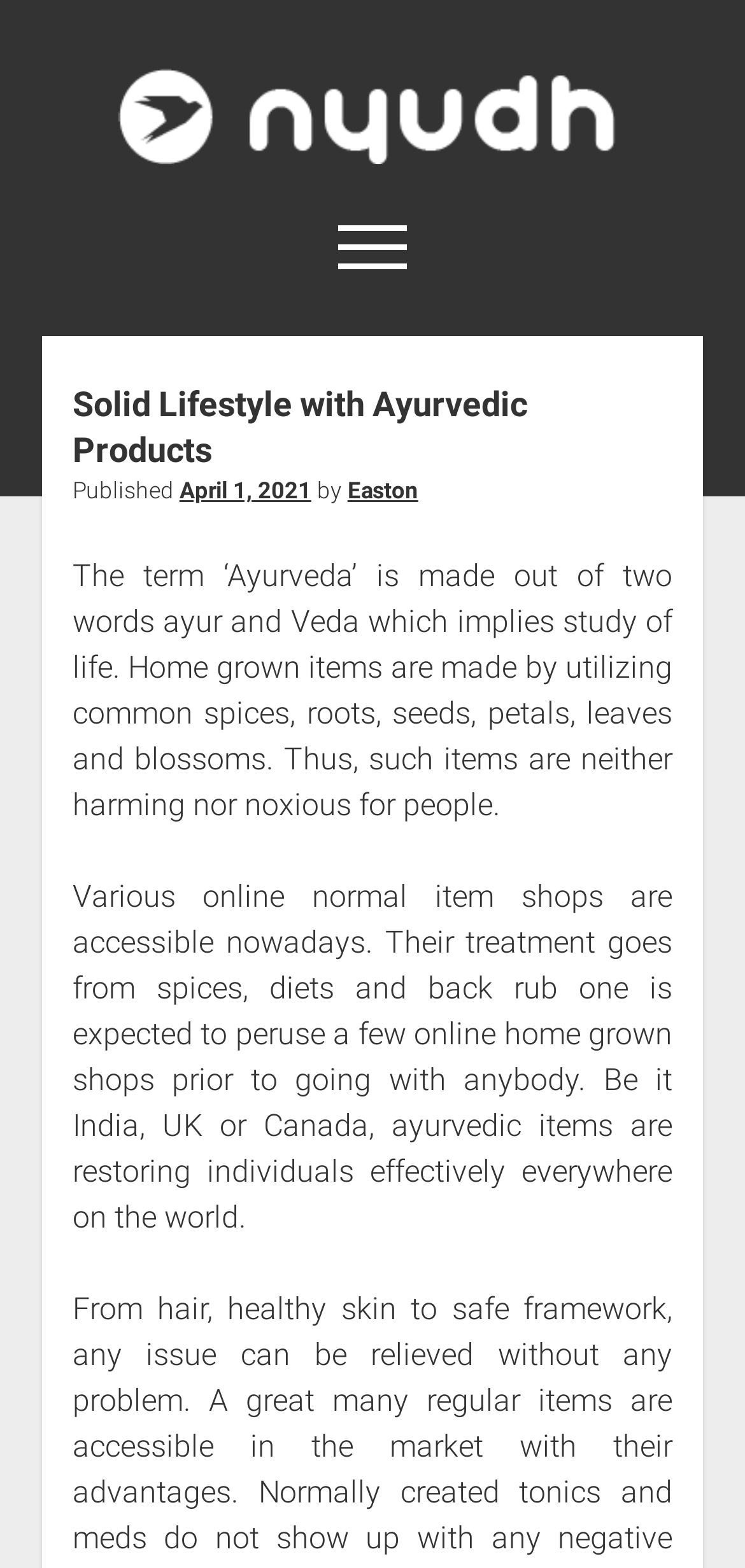Respond concisely with one word or phrase to the following query:
What is Ayurveda?

Study of life